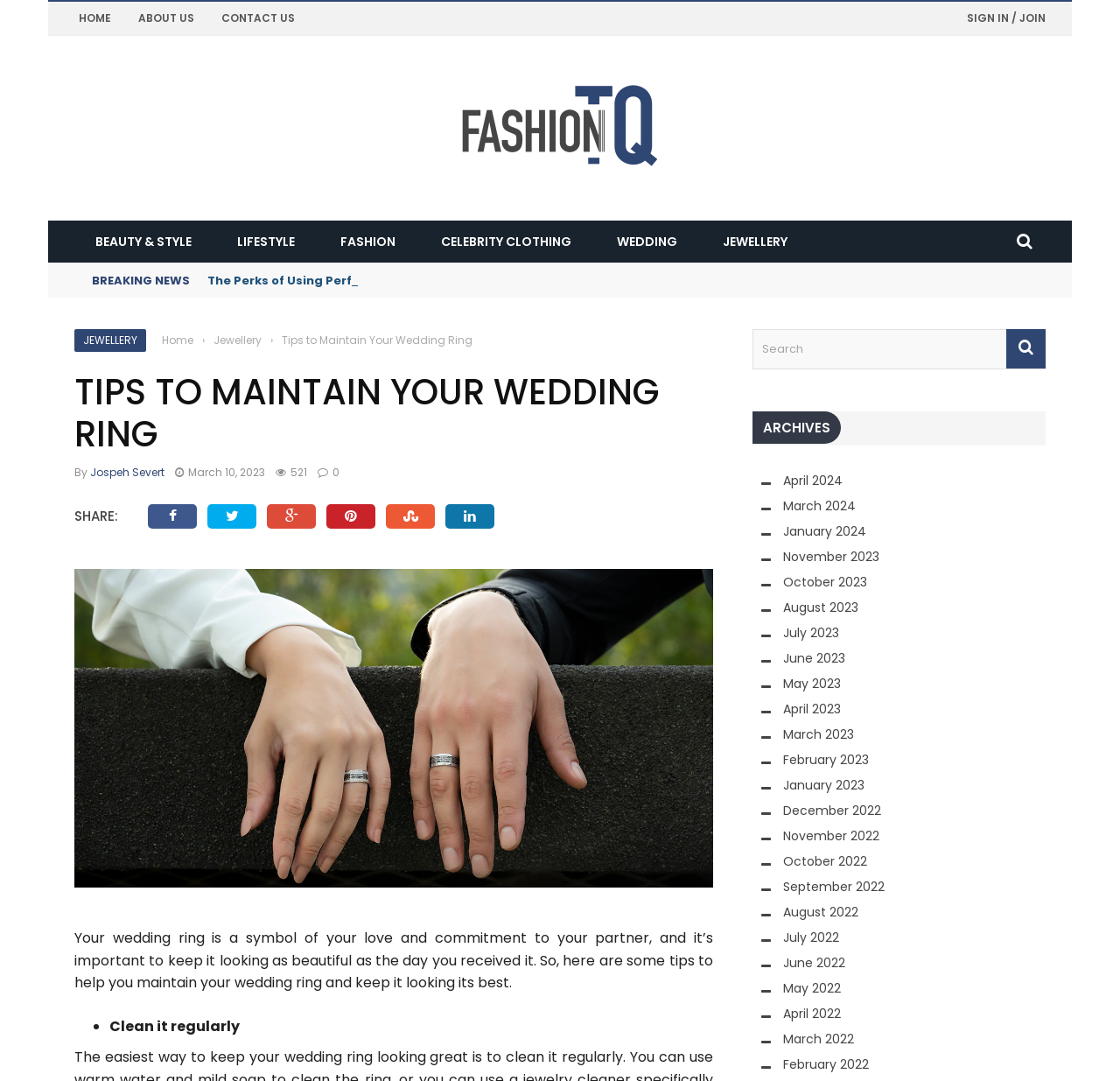Answer the question in one word or a short phrase:
How many social media sharing options are available?

6